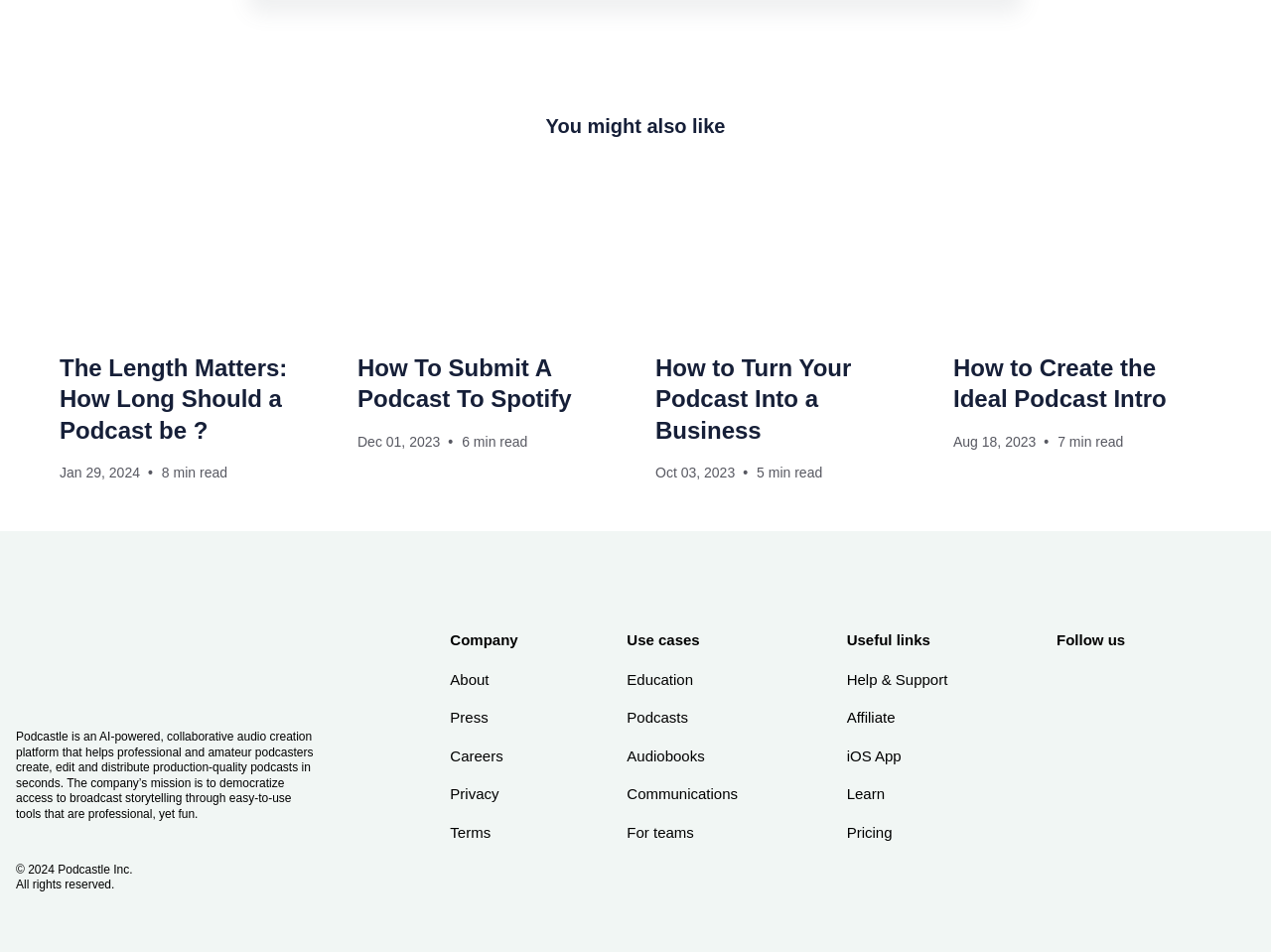From the screenshot, find the bounding box of the UI element matching this description: "iOS App". Supply the bounding box coordinates in the form [left, top, right, bottom], each a float between 0 and 1.

[0.666, 0.78, 0.746, 0.808]